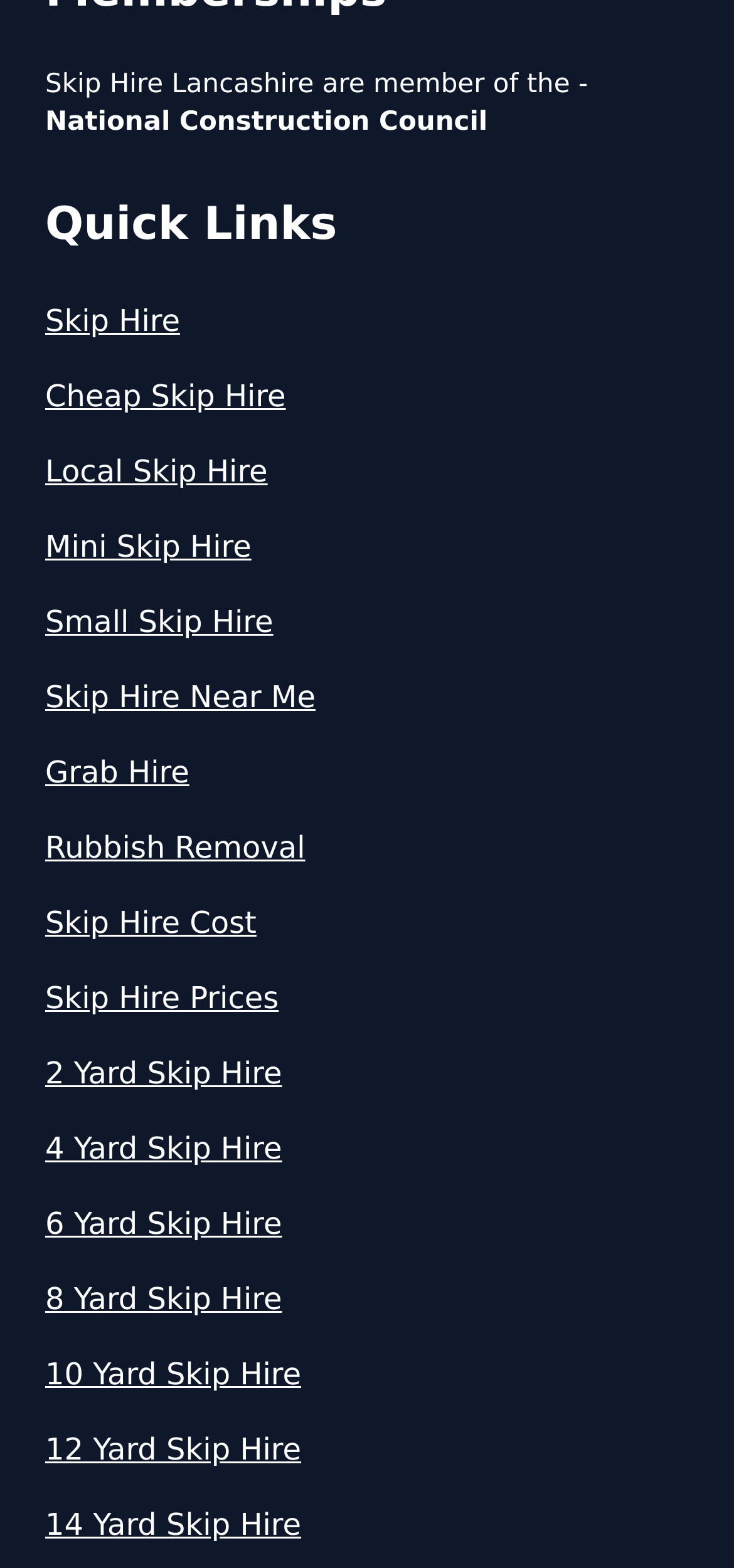Please locate the bounding box coordinates for the element that should be clicked to achieve the following instruction: "Go to Skip Hire page". Ensure the coordinates are given as four float numbers between 0 and 1, i.e., [left, top, right, bottom].

[0.062, 0.191, 0.938, 0.22]